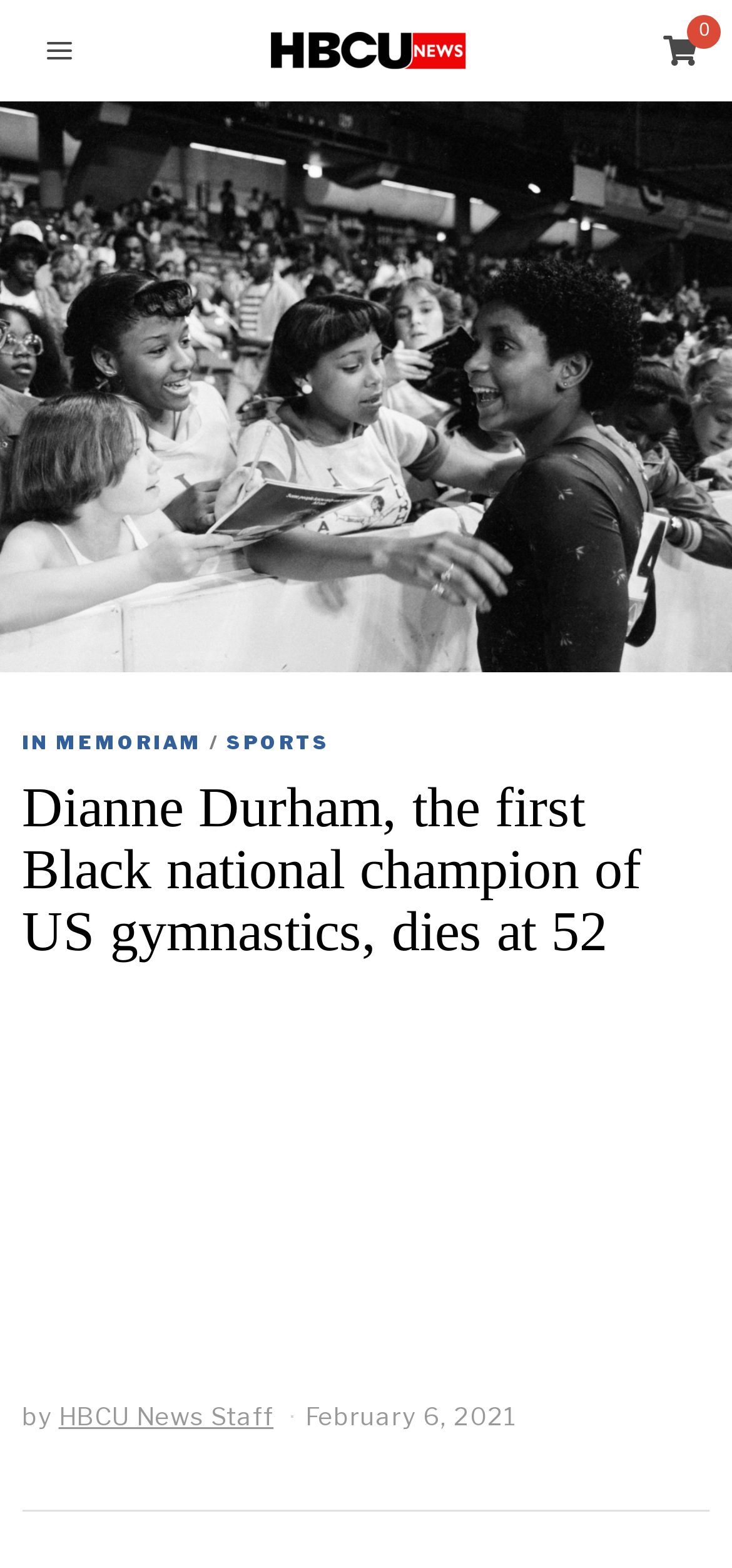Please provide a detailed answer to the question below based on the screenshot: 
What is the name of the person mentioned in the article?

I found the name of the person mentioned in the article by reading the main heading, which states 'Dianne Durham, the first Black national champion of US gymnastics, dies at 52'.